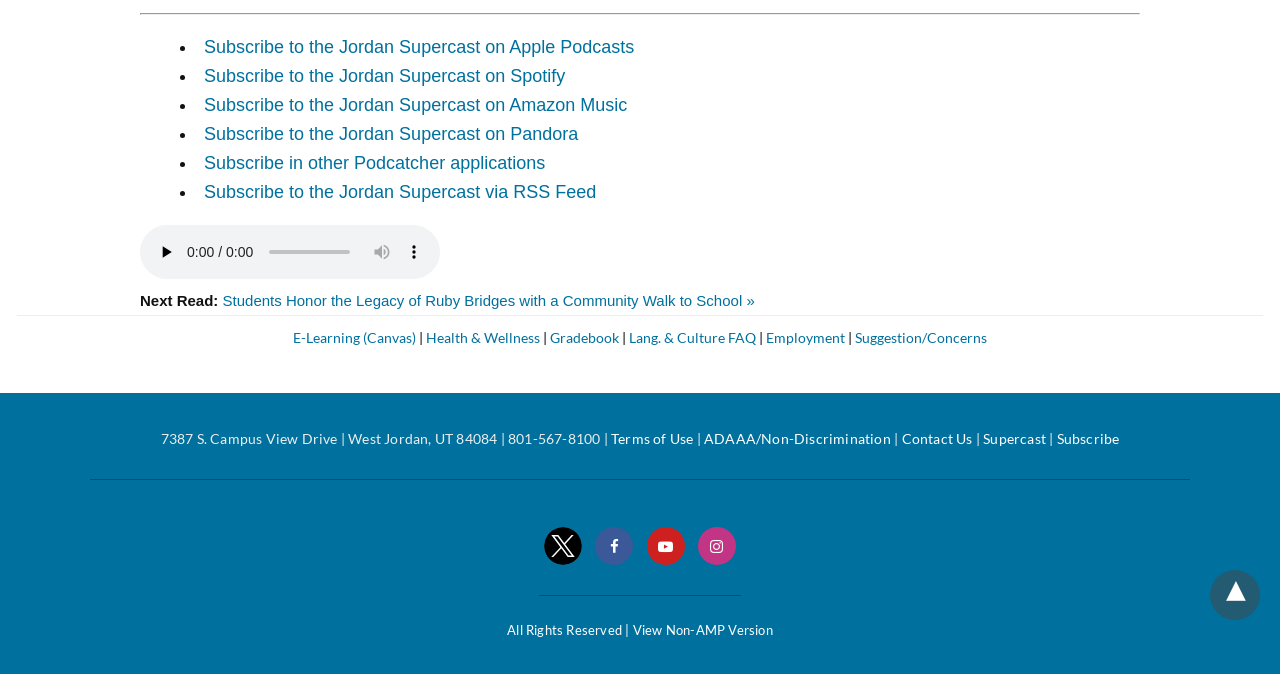Determine the bounding box coordinates in the format (top-left x, top-left y, bottom-right x, bottom-right y). Ensure all values are floating point numbers between 0 and 1. Identify the bounding box of the UI element described by: Underground Art Report

None